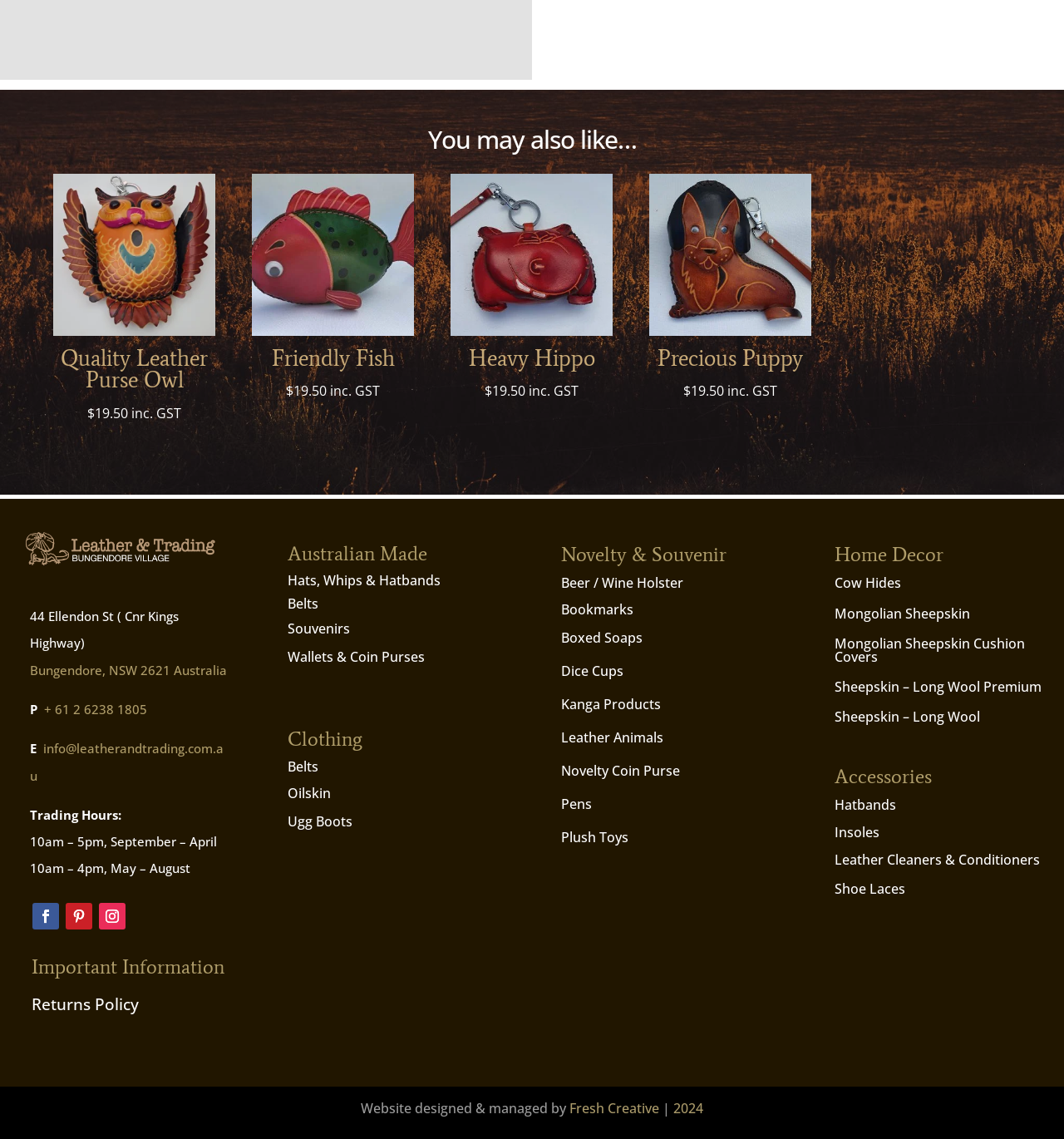Give a one-word or one-phrase response to the question: 
What is the address of the store?

44 Ellendon St (Cnr Kings Highway), Bungendore, NSW 2621 Australia